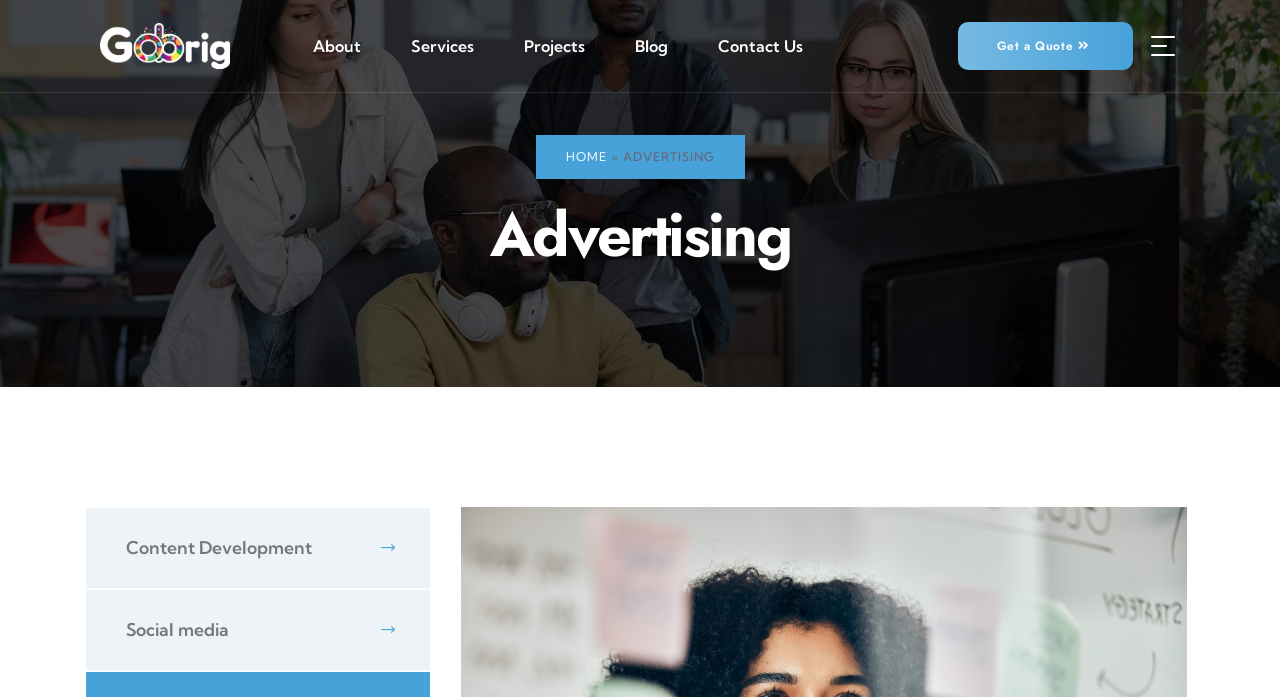Give a concise answer of one word or phrase to the question: 
What is the main topic of the webpage?

Advertising